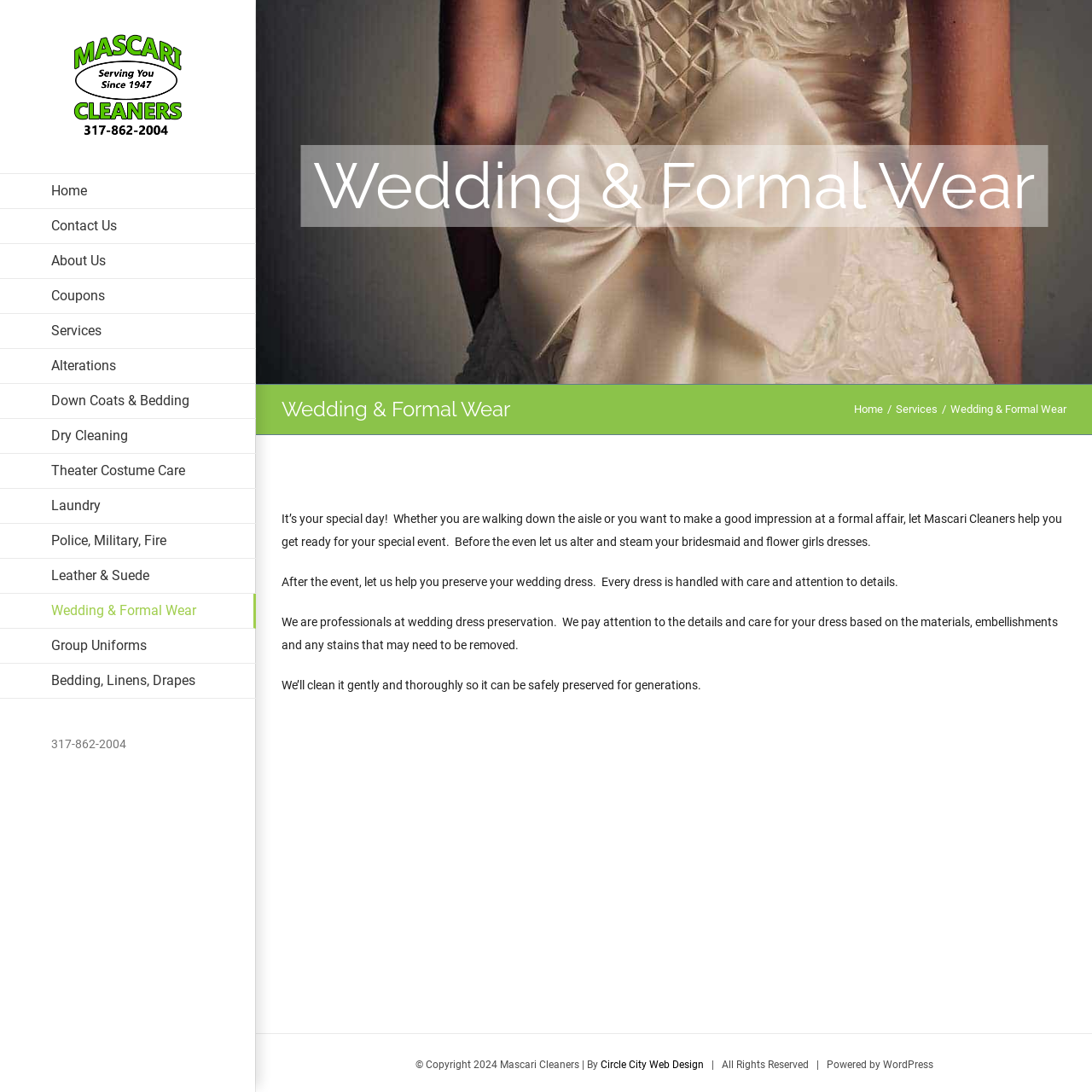Please identify the bounding box coordinates of the area that needs to be clicked to follow this instruction: "Get more information about the community mailing list".

None